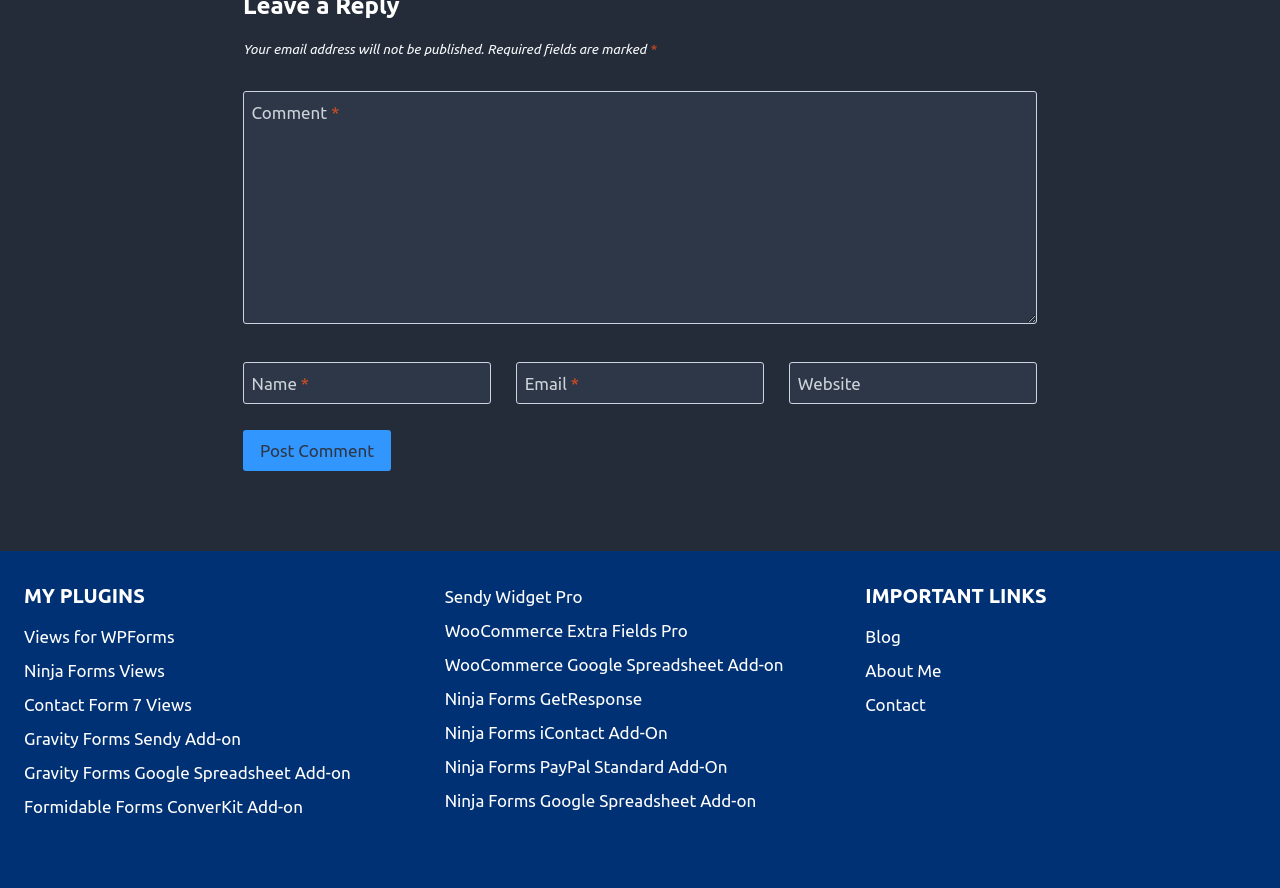Please identify the bounding box coordinates of the clickable element to fulfill the following instruction: "Click the Post Comment button". The coordinates should be four float numbers between 0 and 1, i.e., [left, top, right, bottom].

[0.19, 0.484, 0.306, 0.53]